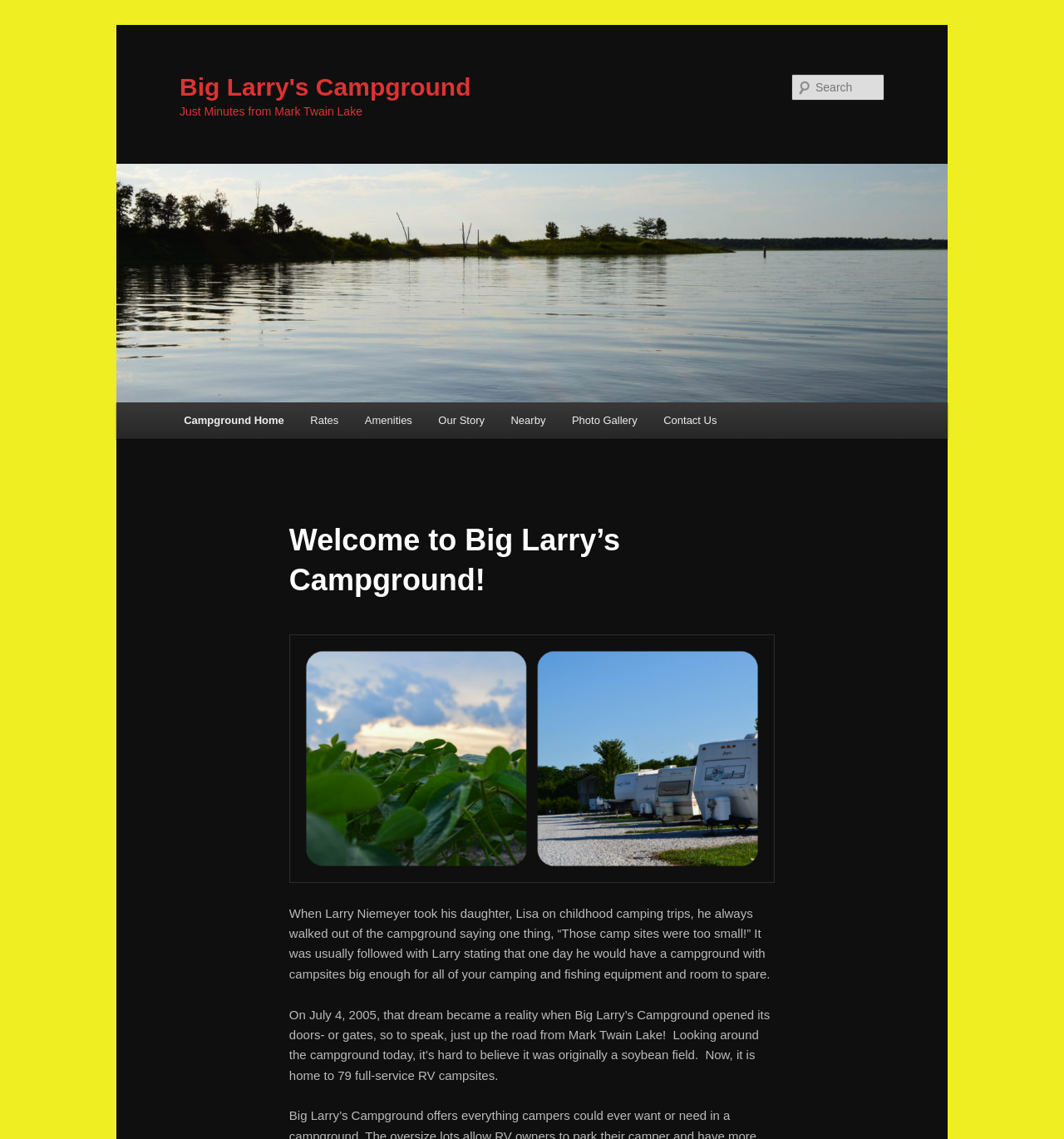Bounding box coordinates are to be given in the format (top-left x, top-left y, bottom-right x, bottom-right y). All values must be floating point numbers between 0 and 1. Provide the bounding box coordinate for the UI element described as: Campground Home

[0.16, 0.353, 0.279, 0.385]